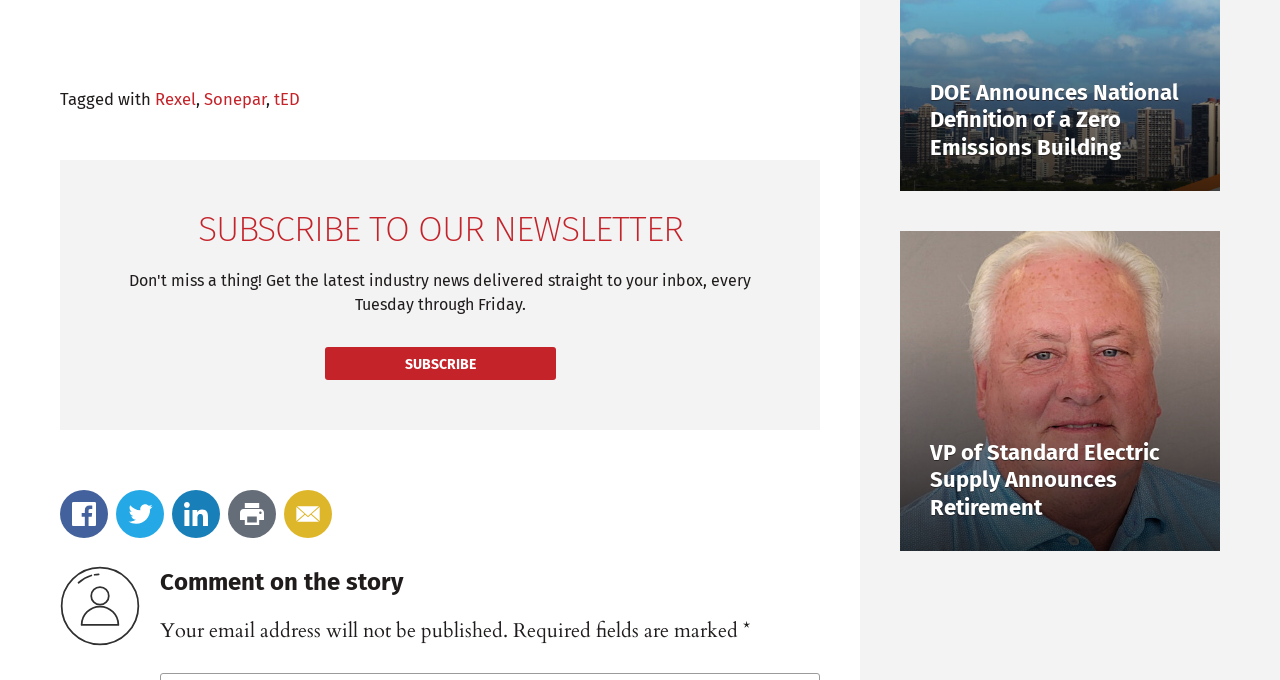What is the topic of the newsletter?
Please answer using one word or phrase, based on the screenshot.

Unknown